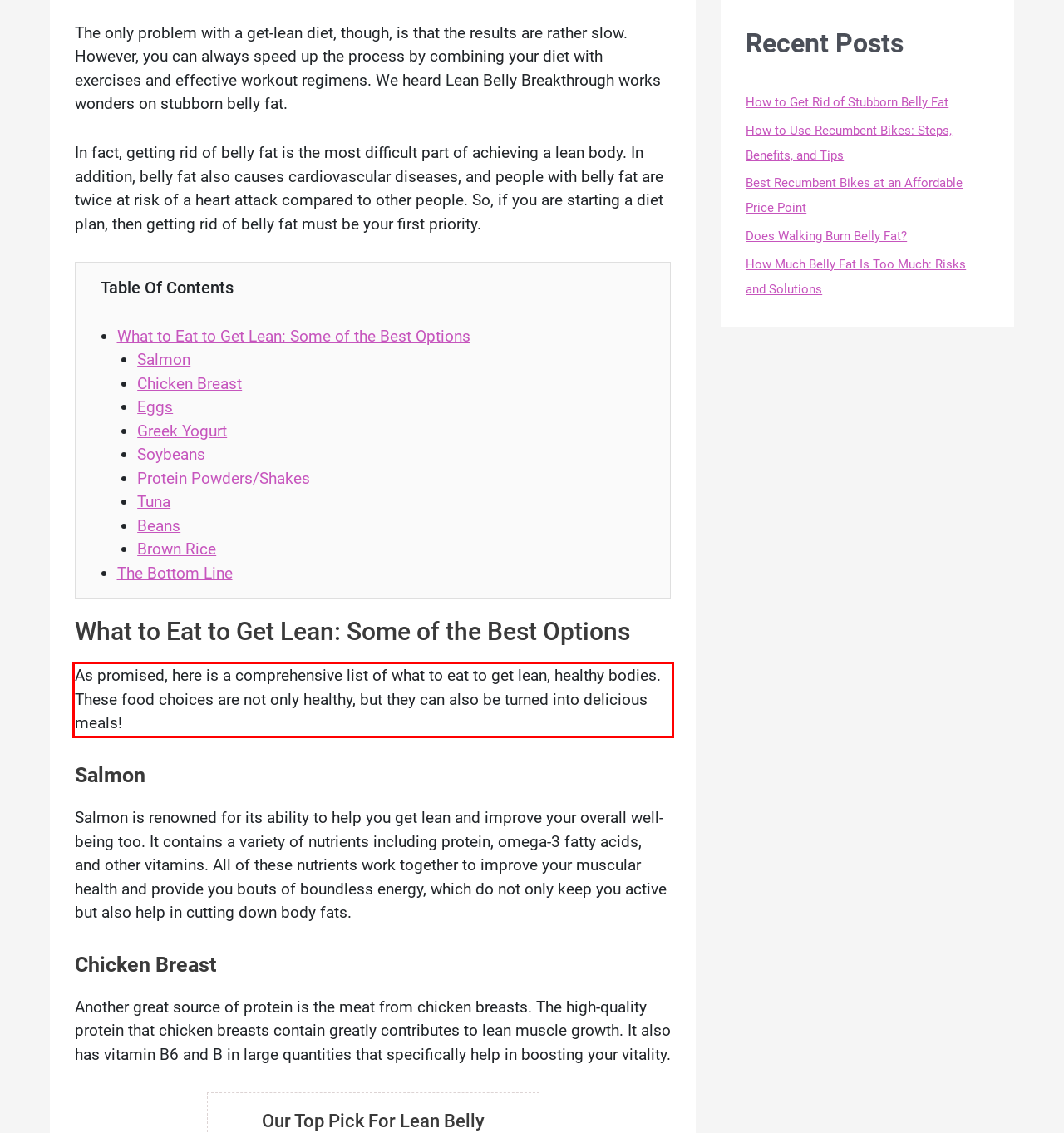Please identify and extract the text content from the UI element encased in a red bounding box on the provided webpage screenshot.

As promised, here is a comprehensive list of what to eat to get lean, healthy bodies. These food choices are not only healthy, but they can also be turned into delicious meals!